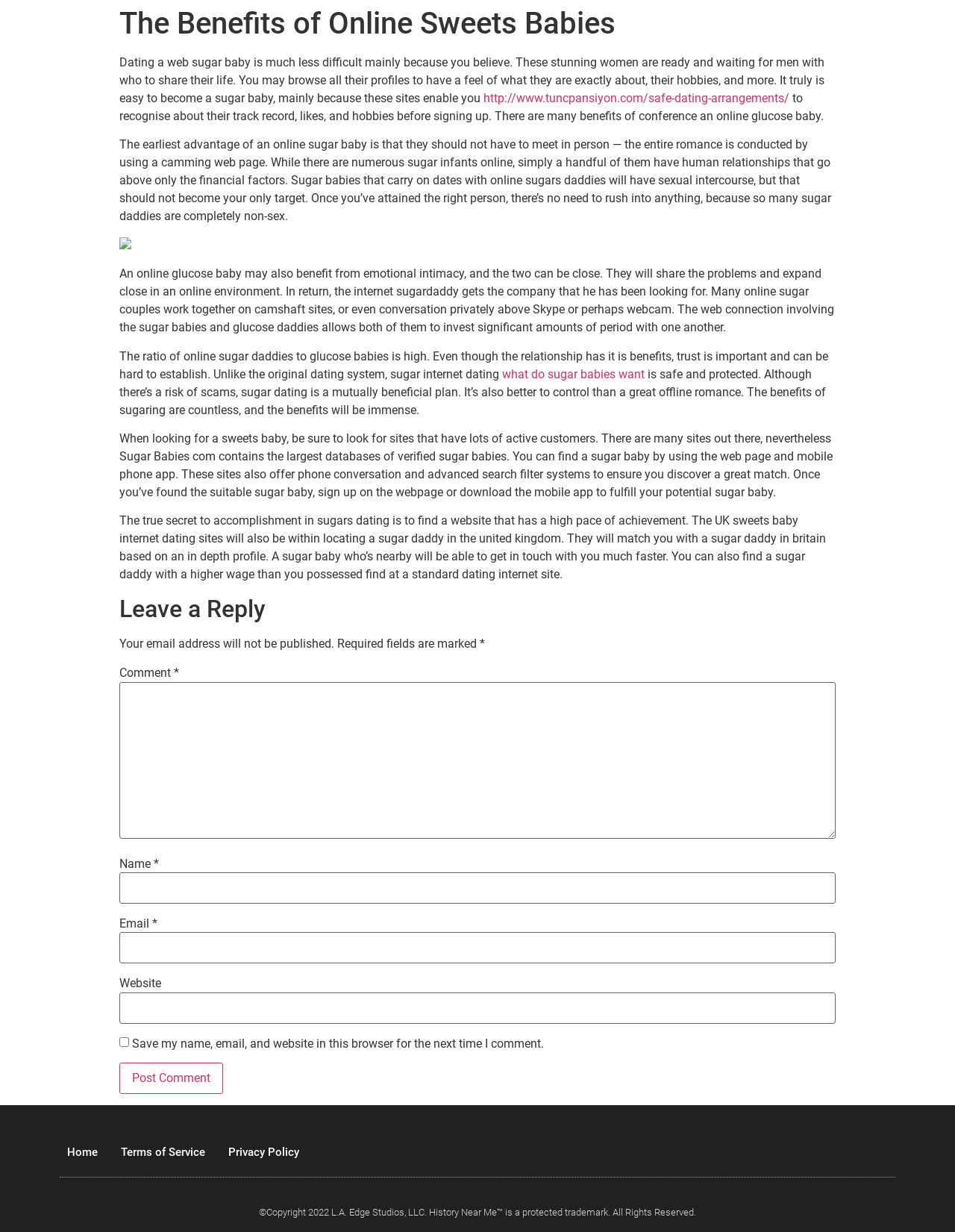Find the bounding box coordinates of the clickable area required to complete the following action: "Click the 'Post Comment' button".

[0.125, 0.863, 0.234, 0.888]